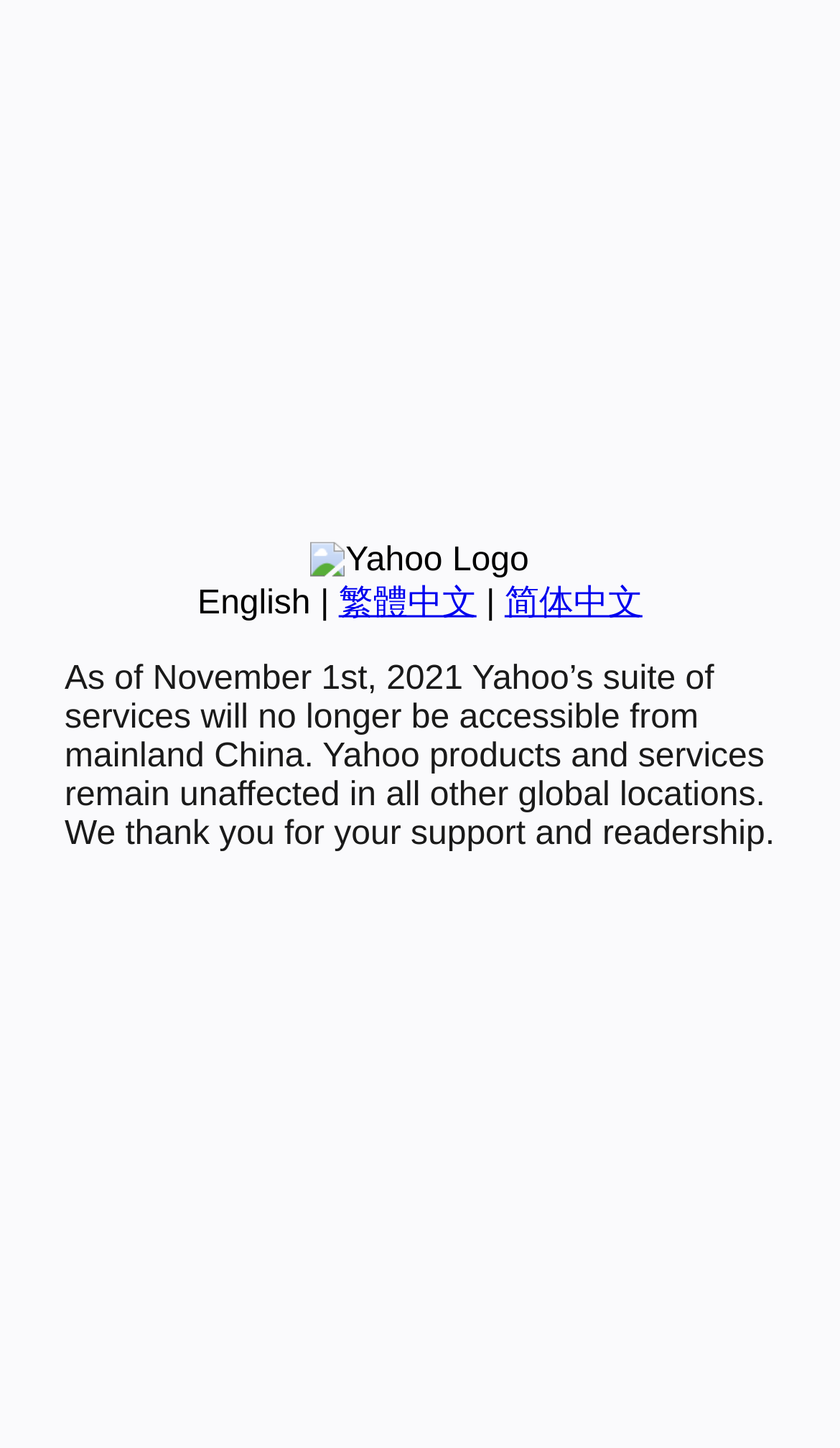Provide the bounding box coordinates of the HTML element described as: "English". The bounding box coordinates should be four float numbers between 0 and 1, i.e., [left, top, right, bottom].

[0.235, 0.404, 0.37, 0.429]